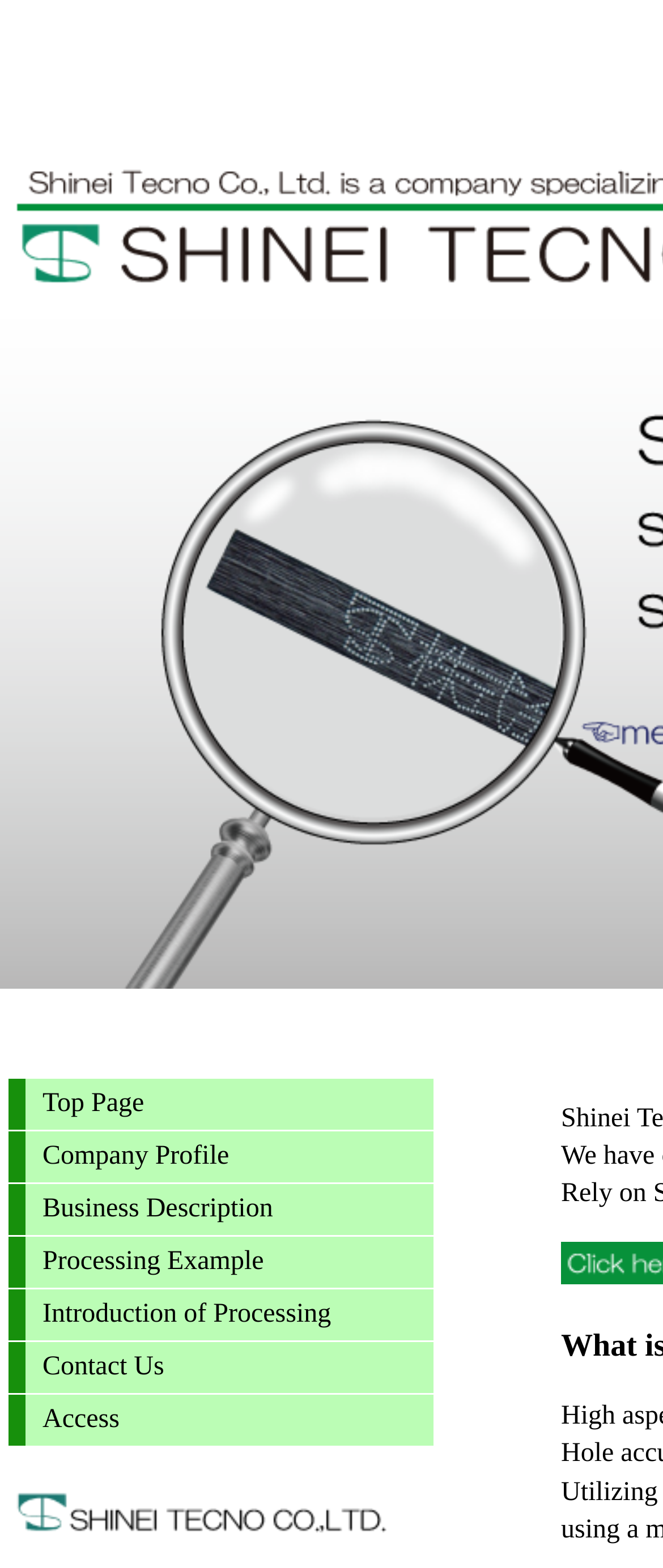Identify and provide the bounding box for the element described by: "parent_node: Email".

None